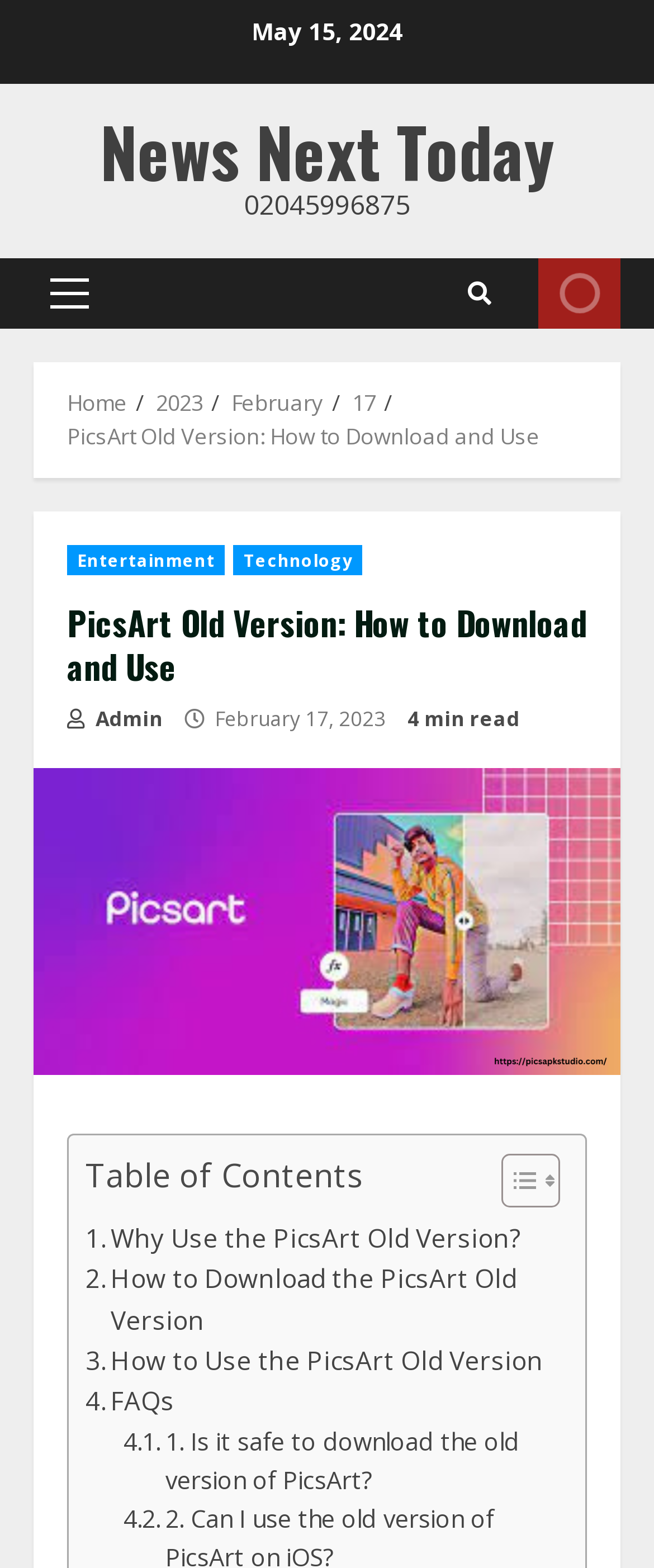Could you find the bounding box coordinates of the clickable area to complete this instruction: "Click on the 'LIVE' button"?

[0.823, 0.165, 0.949, 0.21]